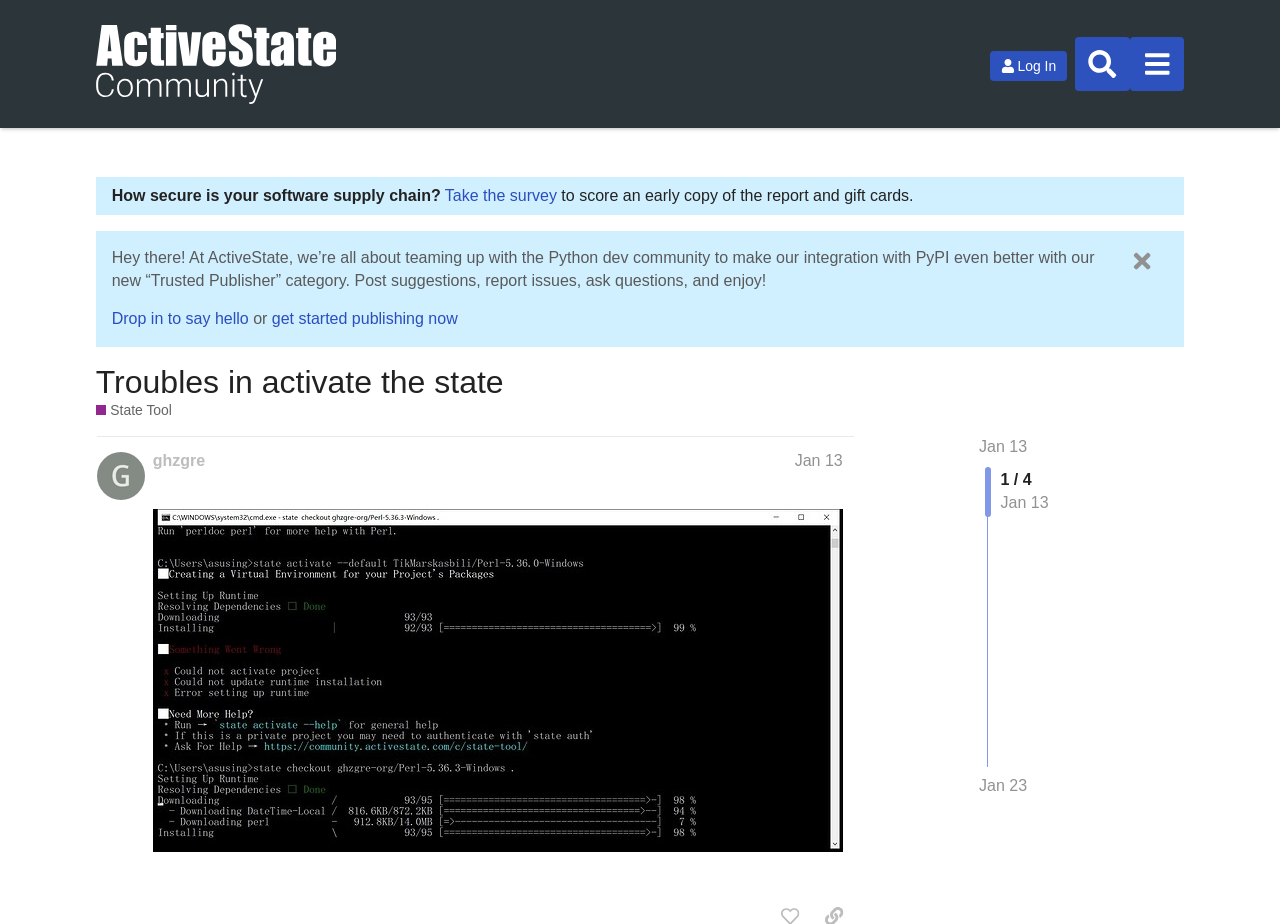What is the size of the image 微信截图_20240113220314?
From the screenshot, supply a one-word or short-phrase answer.

1600×796 169 KB